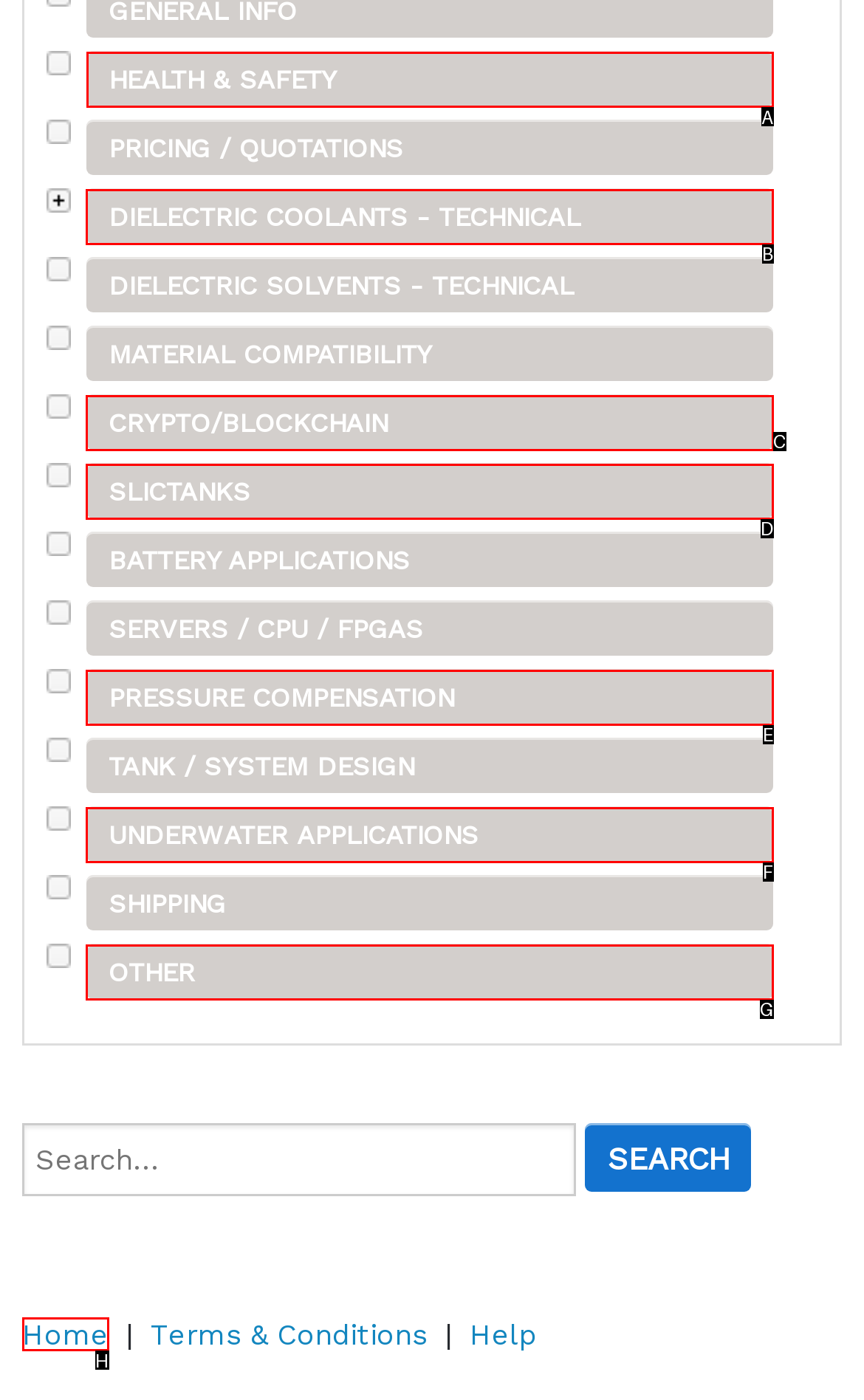Choose the letter of the UI element necessary for this task: View Terms
Answer with the correct letter.

None